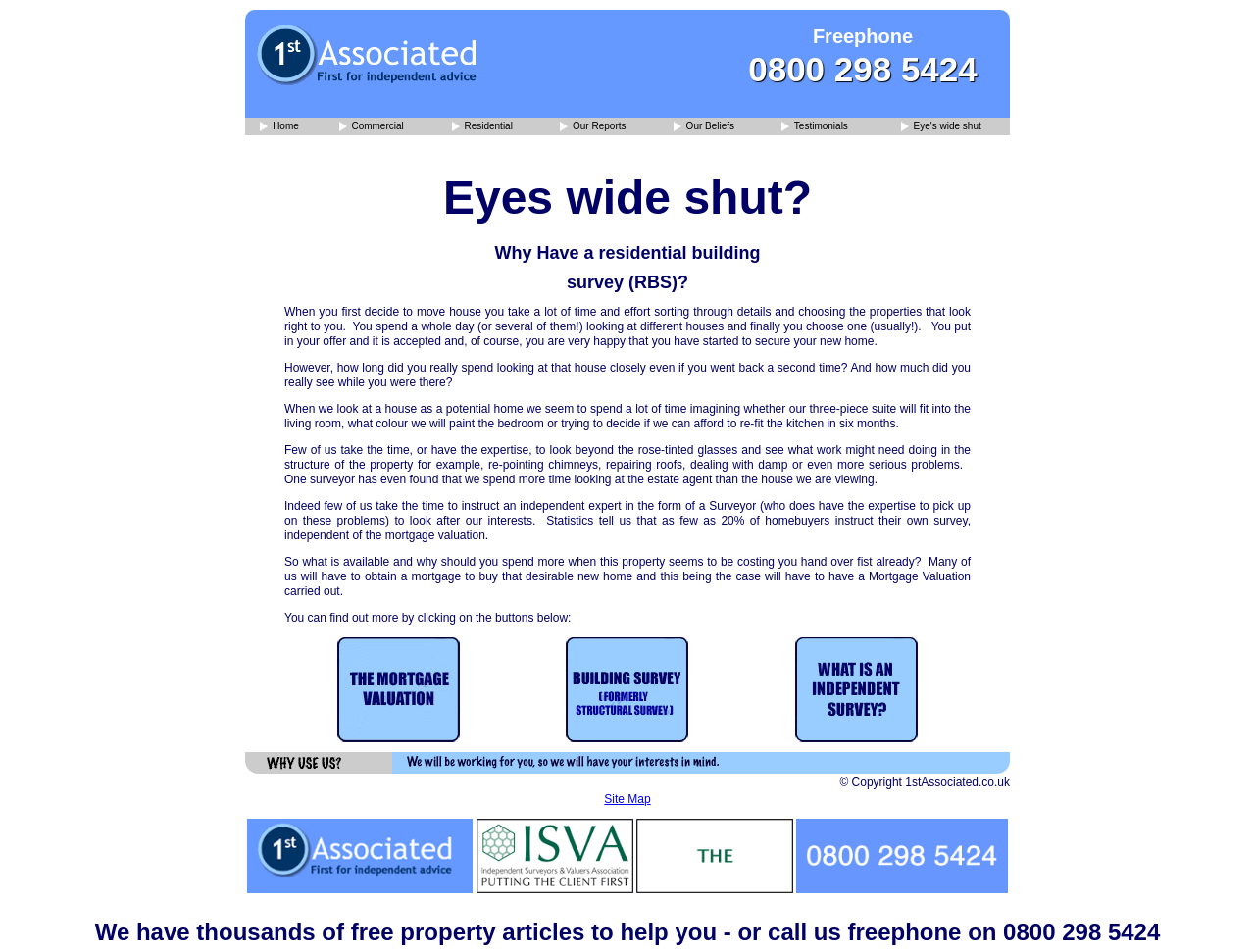Please identify the bounding box coordinates of the region to click in order to complete the given instruction: "view the 'Property Surveys - why we're the best.' link". The coordinates should be four float numbers between 0 and 1, i.e., [left, top, right, bottom].

[0.312, 0.798, 0.703, 0.812]